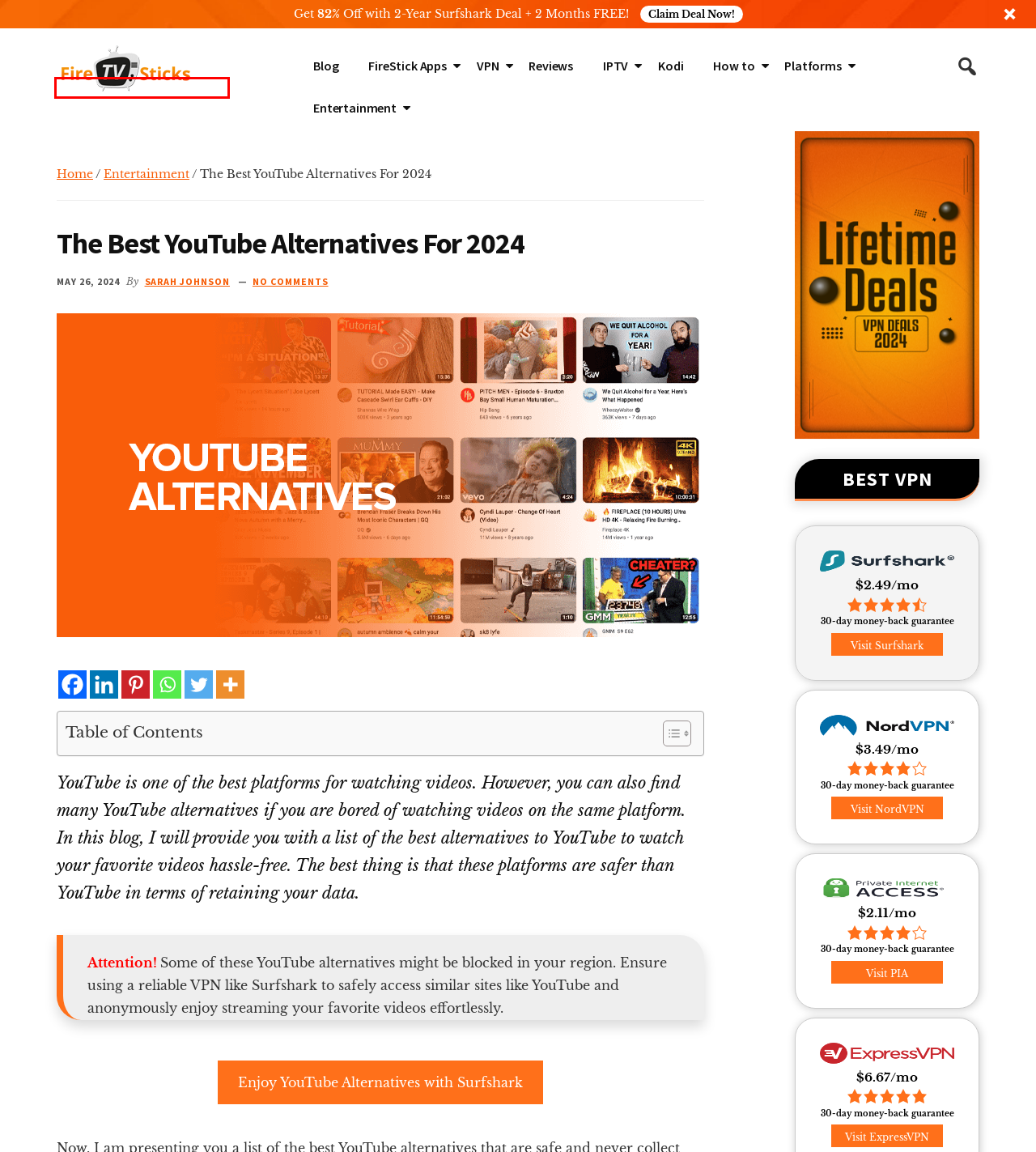You are looking at a screenshot of a webpage with a red bounding box around an element. Determine the best matching webpage description for the new webpage resulting from clicking the element in the red bounding box. Here are the descriptions:
A. How to Archives - FireTVSticks
B. IPTV Archives - FireTVSticks
C. Entertainment Archives - FireTVSticks
D. FireTVSticks: Best Guides on Amazon Fire TV, Kodi Addons, VPN
E. Kodi Archives - FireTVSticks
F. FireStick Apps Archives - FireTVSticks
G. Reviews Archives - FireTVSticks
H. VPN Archives - FireTVSticks

D